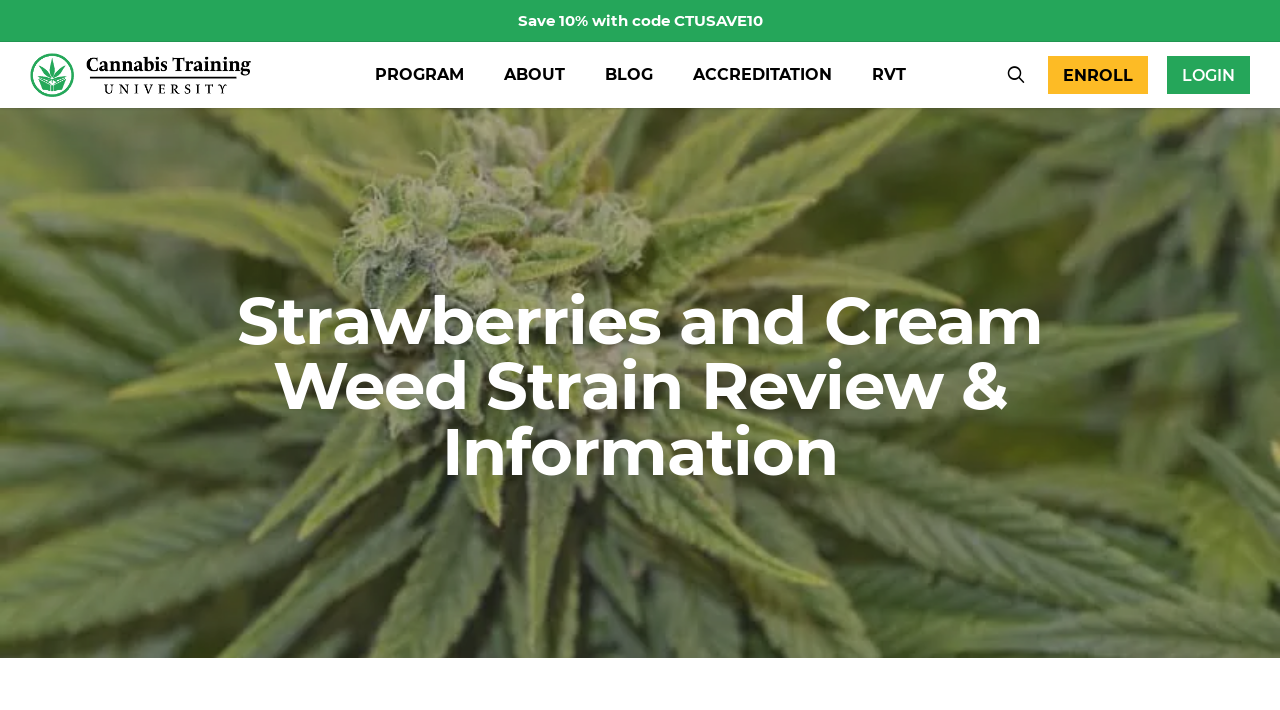Please locate the bounding box coordinates of the region I need to click to follow this instruction: "Enroll in a program".

[0.819, 0.079, 0.897, 0.132]